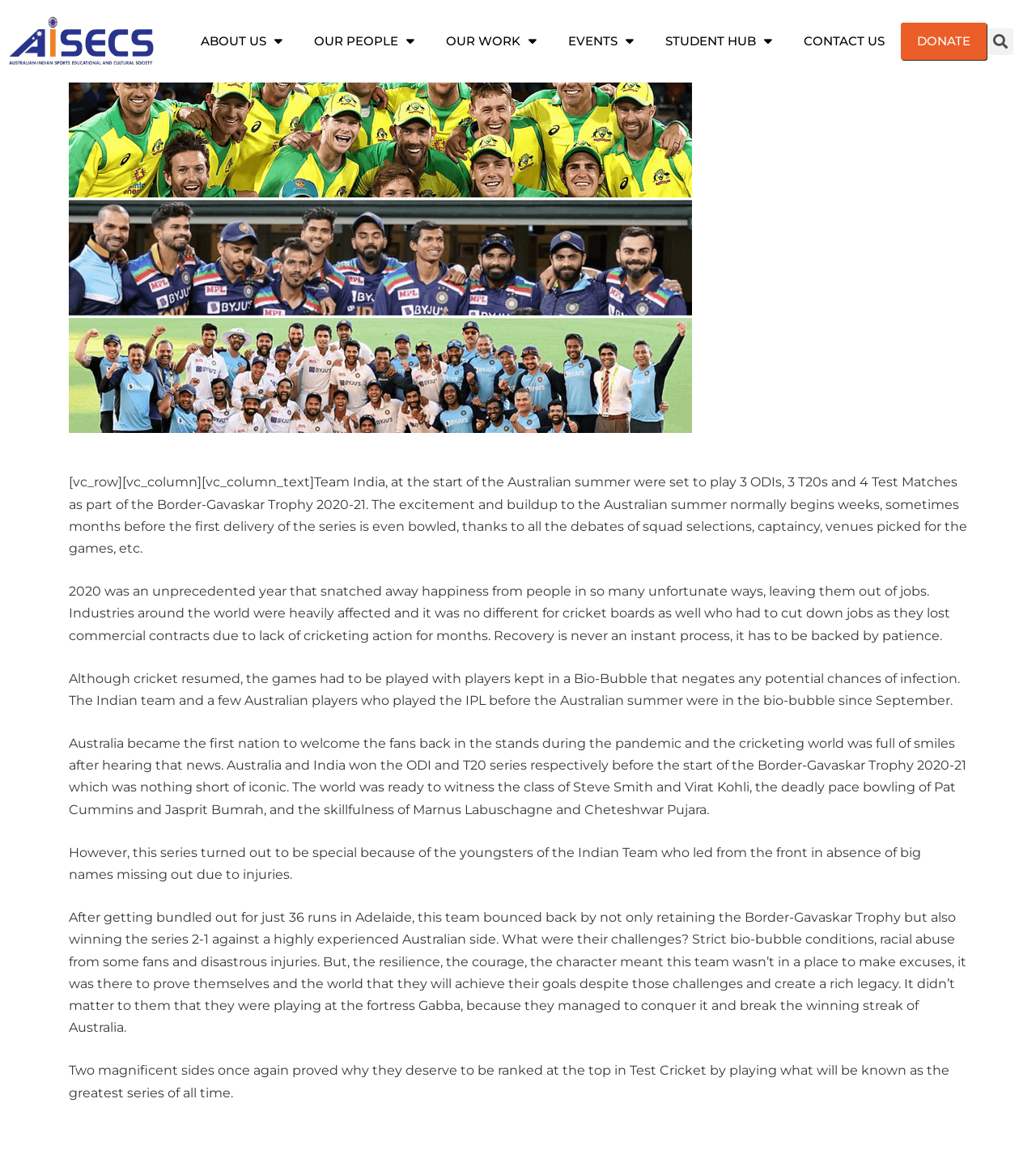Respond concisely with one word or phrase to the following query:
What was the condition in which the players had to stay during the pandemic?

Bio-Bubble